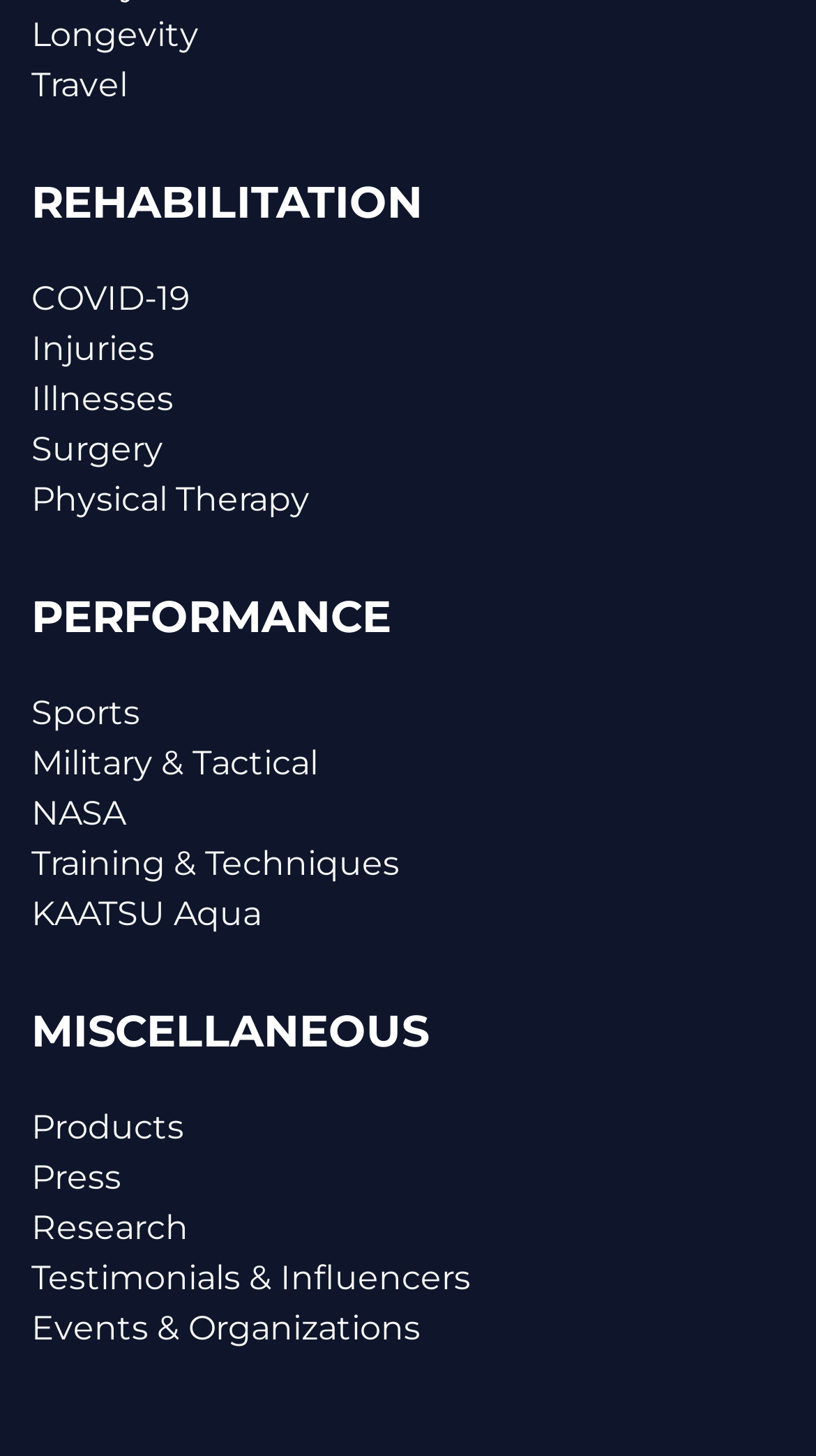Can you provide the bounding box coordinates for the element that should be clicked to implement the instruction: "Browse Products"?

[0.038, 0.758, 0.962, 0.792]